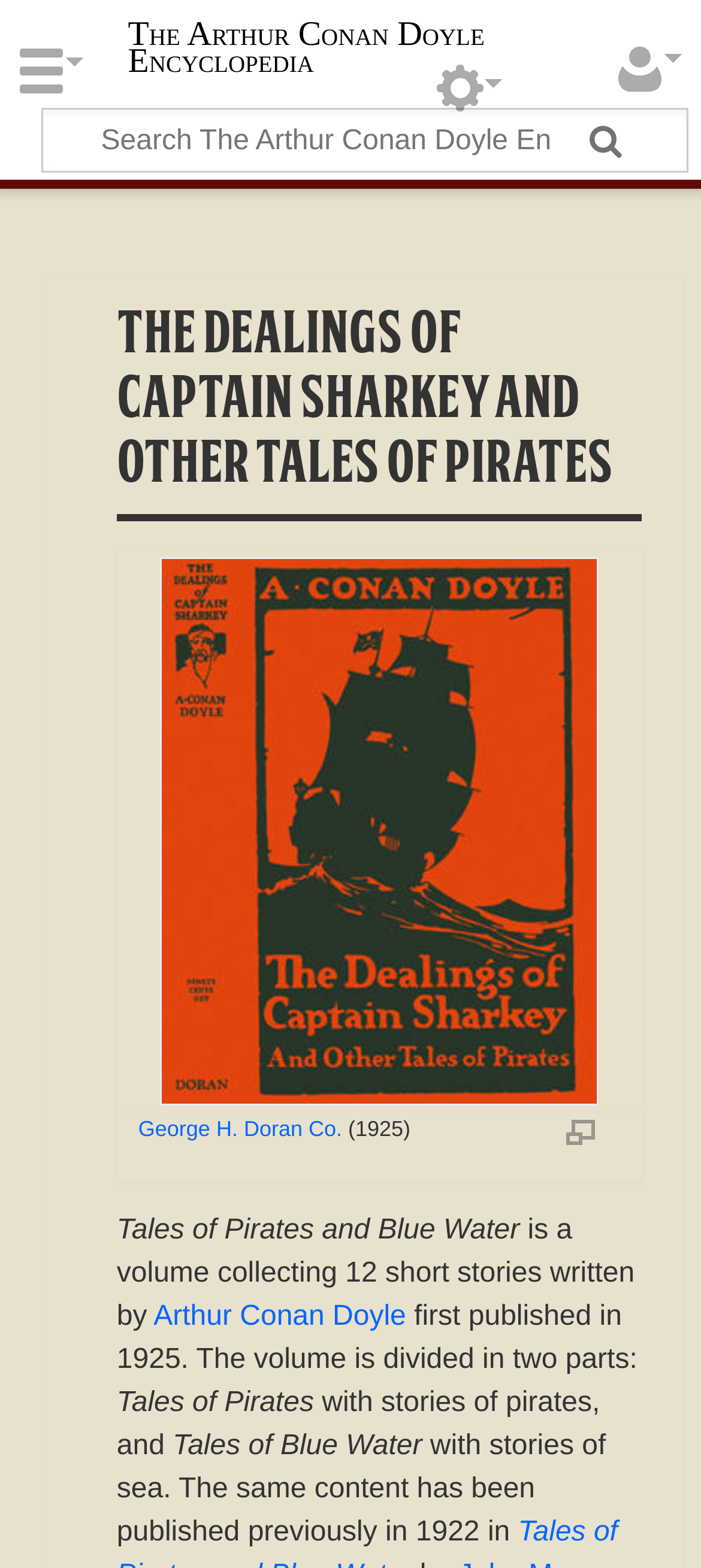From the screenshot, find the bounding box of the UI element matching this description: "Arthur Conan Doyle". Supply the bounding box coordinates in the form [left, top, right, bottom], each a float between 0 and 1.

[0.219, 0.83, 0.579, 0.849]